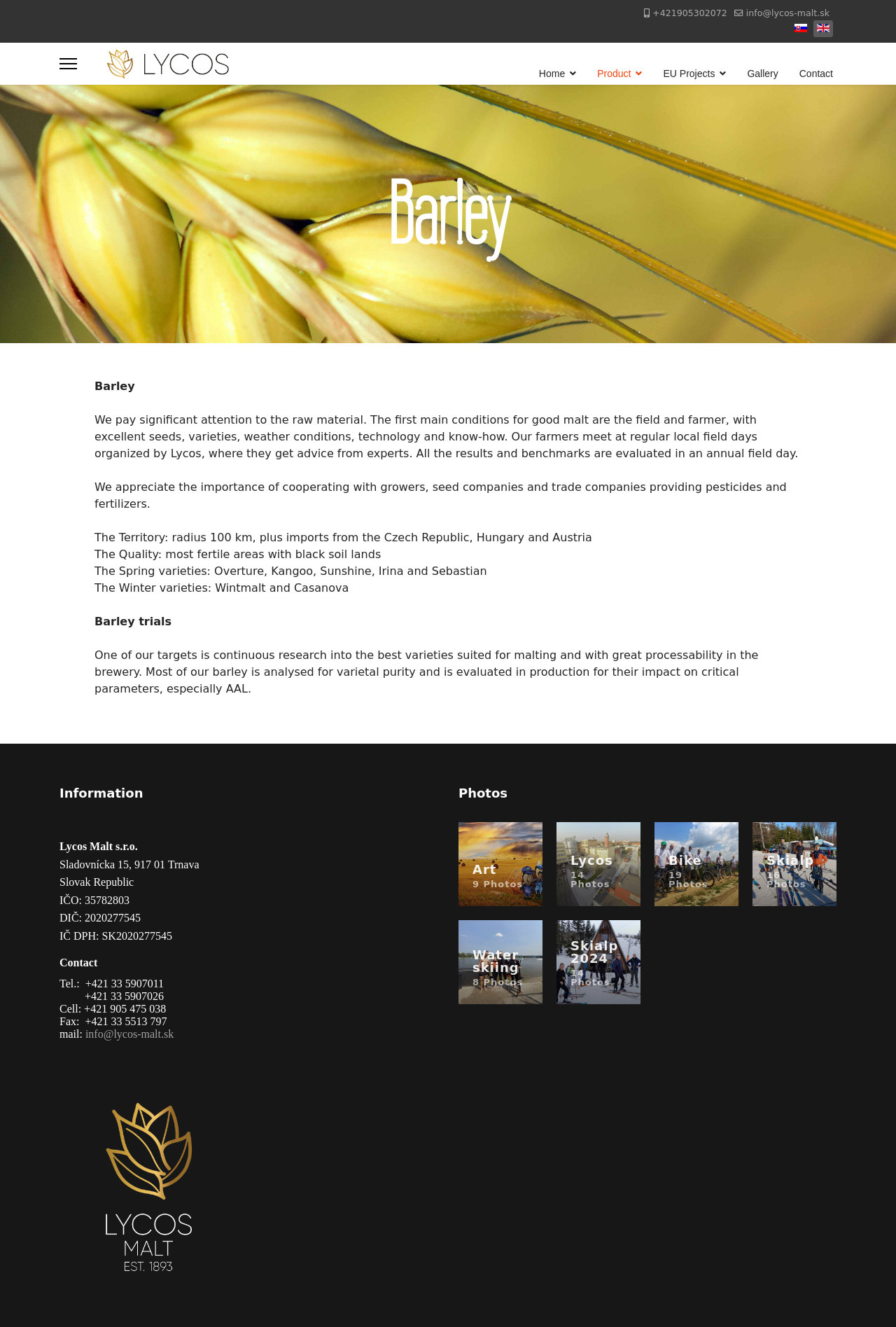Specify the bounding box coordinates for the region that must be clicked to perform the given instruction: "Contact us via email".

[0.833, 0.006, 0.926, 0.014]